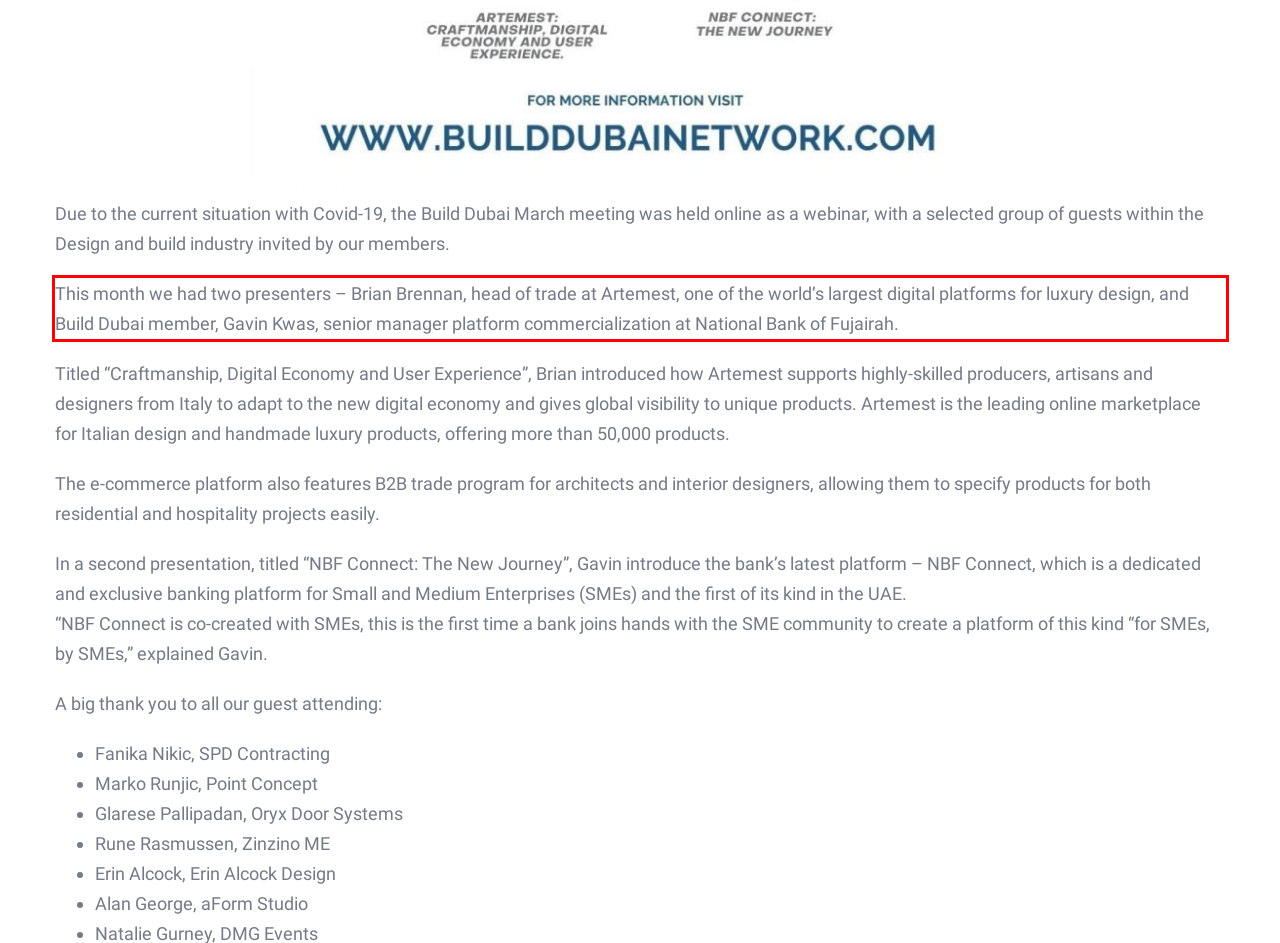You have a screenshot of a webpage with a UI element highlighted by a red bounding box. Use OCR to obtain the text within this highlighted area.

This month we had two presenters – Brian Brennan, head of trade at Artemest, one of the world’s largest digital platforms for luxury design, and Build Dubai member, Gavin Kwas, senior manager platform commercialization at National Bank of Fujairah.